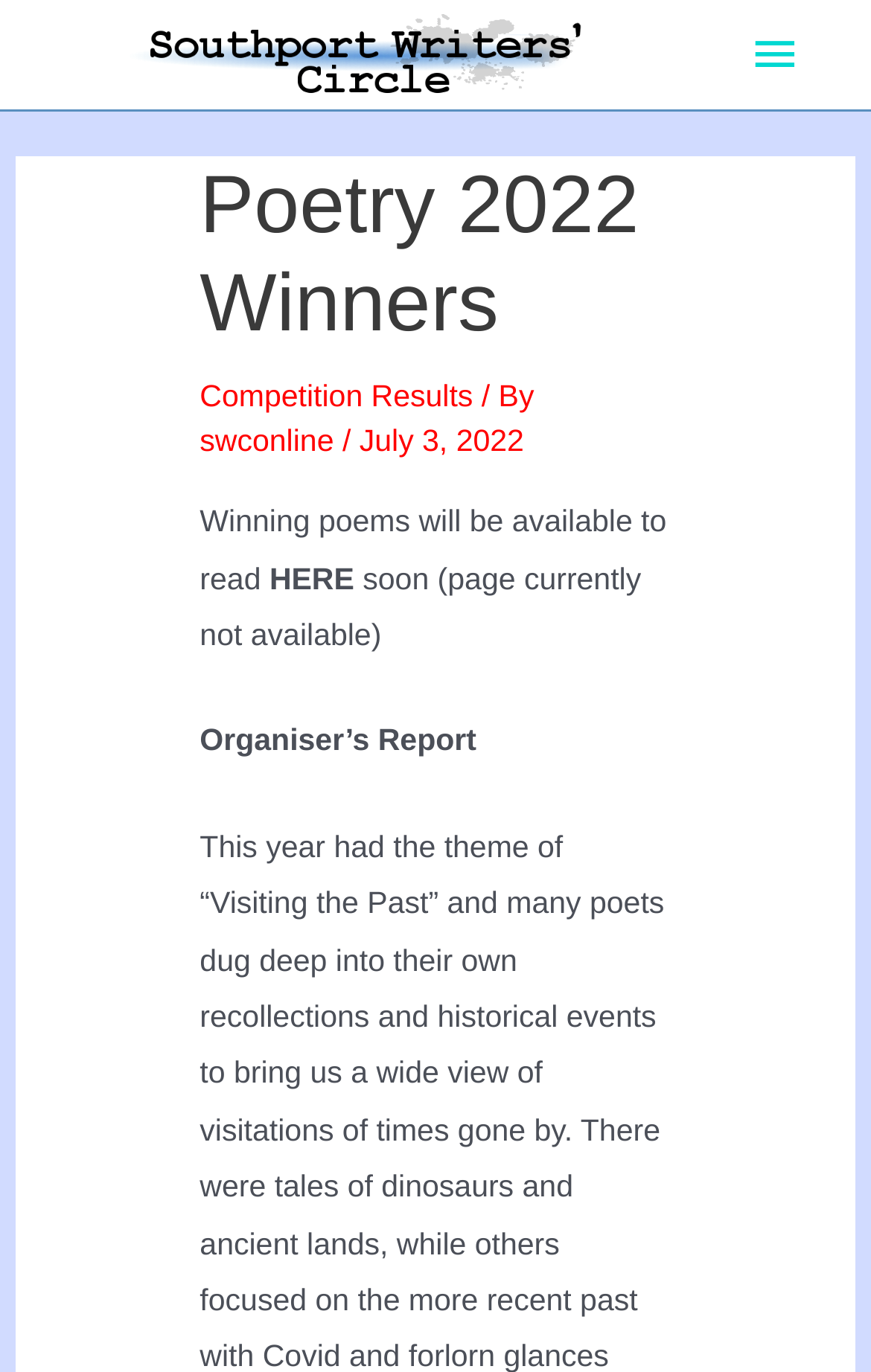How many links are there in the main menu?
Answer the question with a thorough and detailed explanation.

The main menu can be found on the top-right corner of the webpage, and it contains three links: 'Competition Results', 'swconline', and the link to the winning poems page.